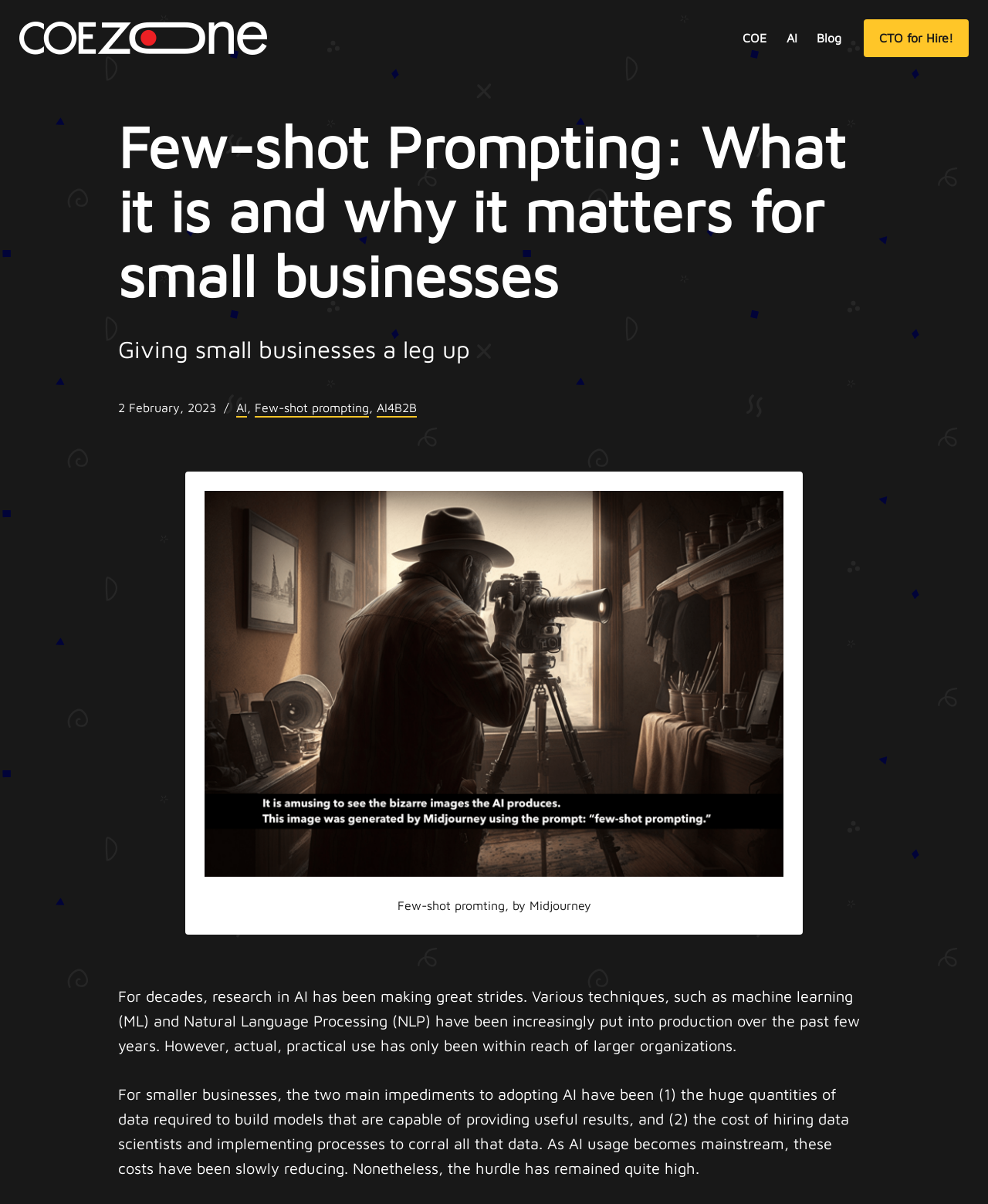What is the technique used to generate the image in the figure? From the image, respond with a single word or brief phrase.

Midjourney